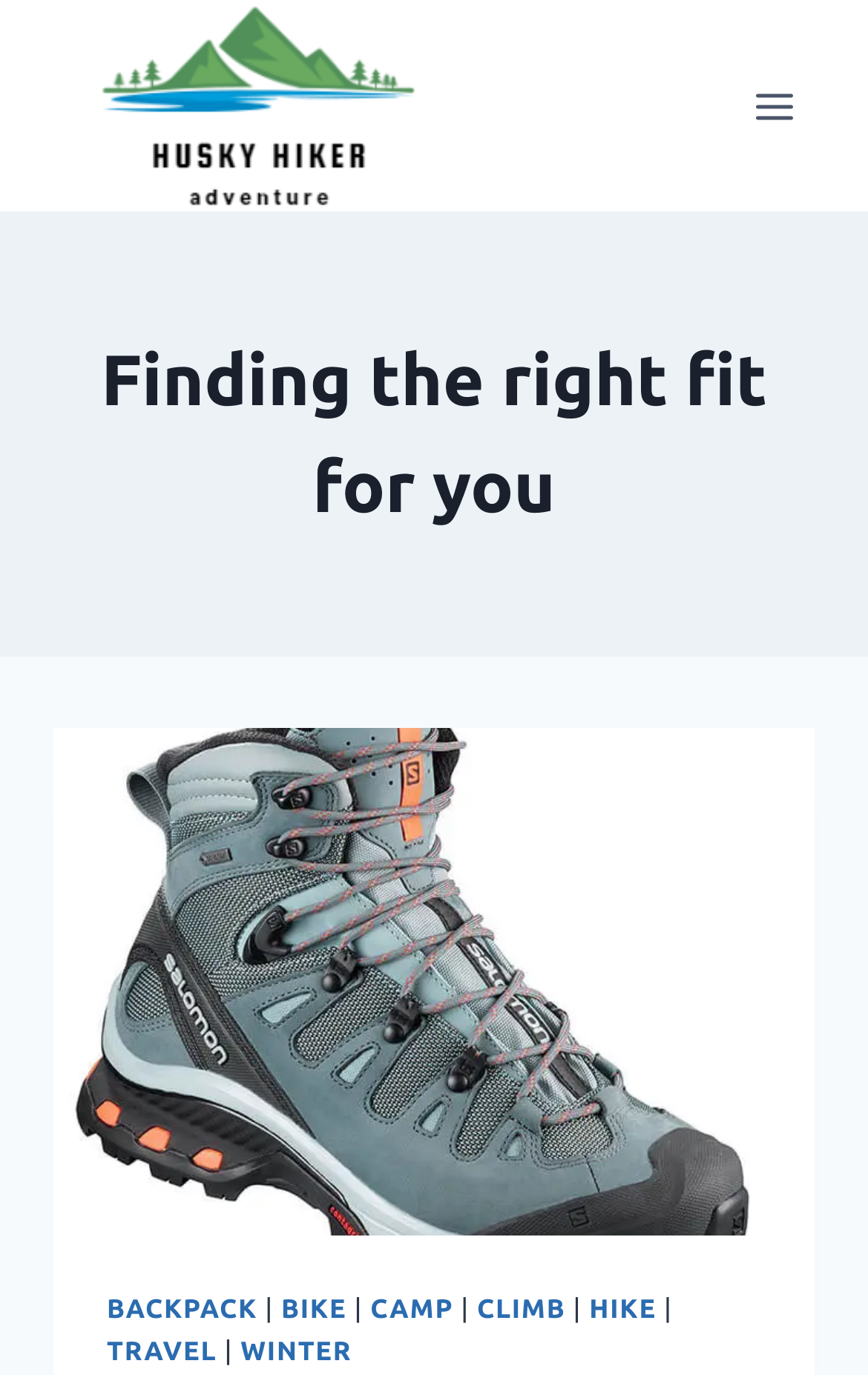Point out the bounding box coordinates of the section to click in order to follow this instruction: "View the TRAVEL page".

[0.123, 0.973, 0.25, 0.994]